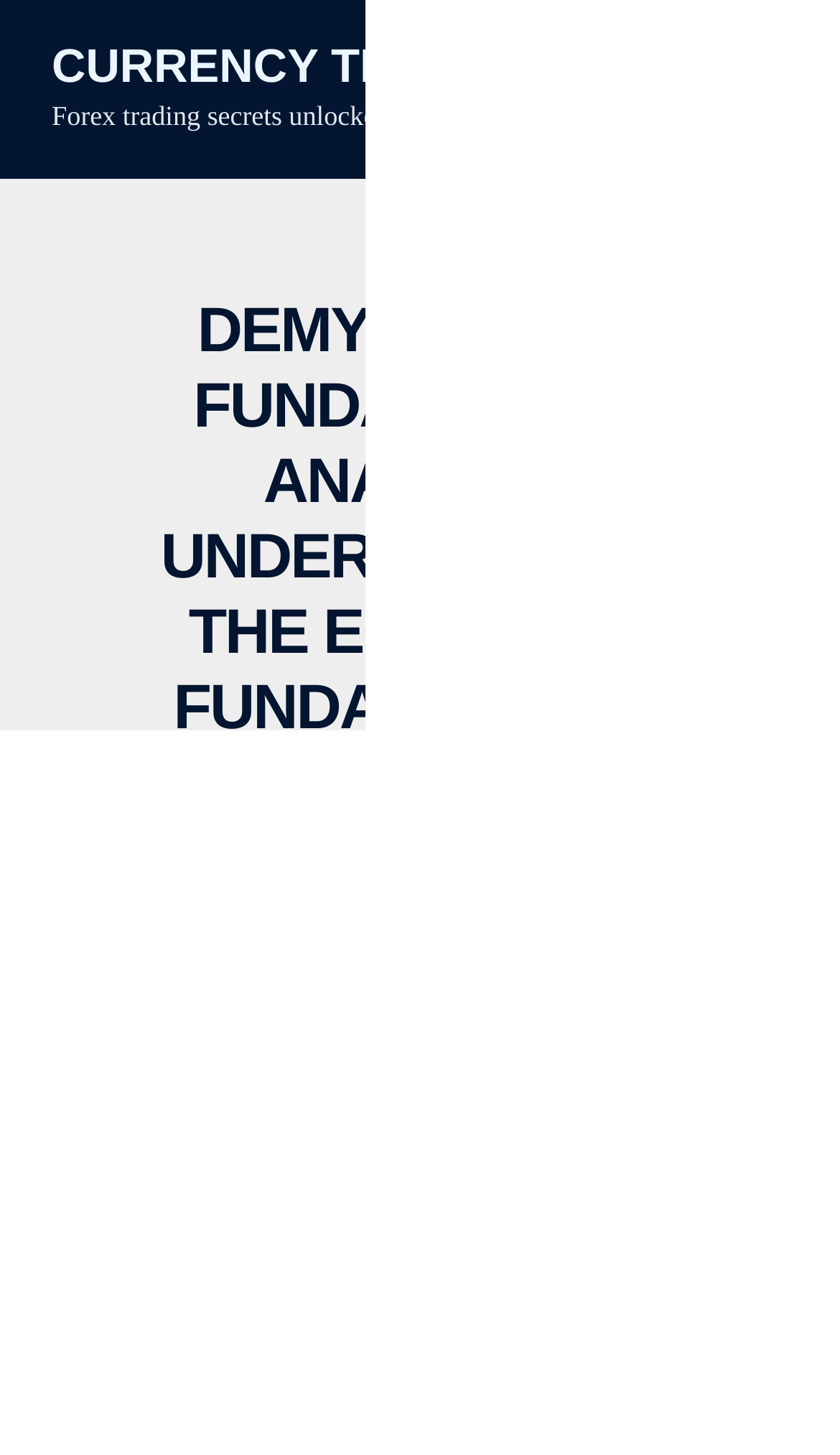What is the author of the article?
Give a single word or phrase answer based on the content of the image.

Asel